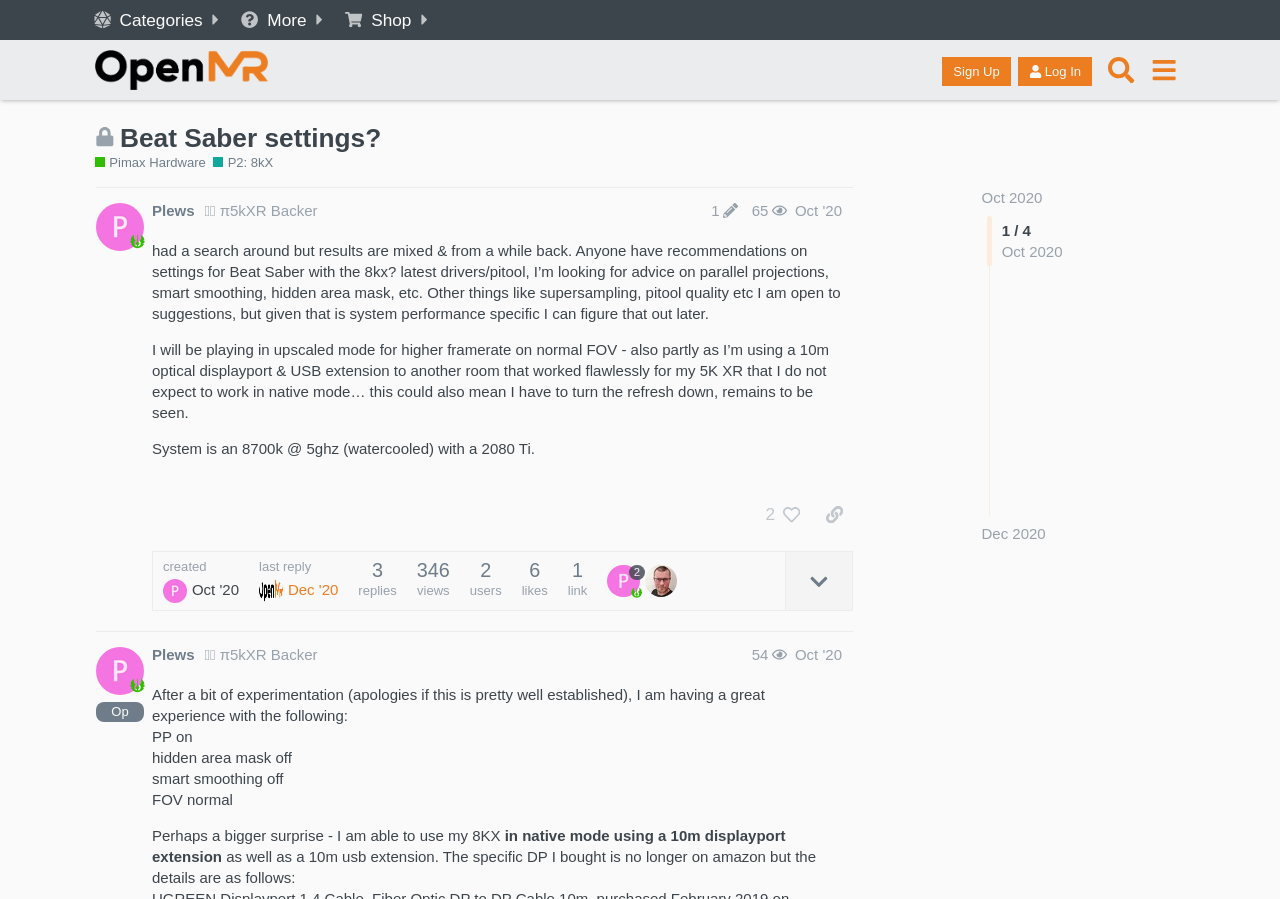Give an extensive and precise description of the webpage.

This webpage is a discussion forum where users can share their experiences and ask for advice on various topics related to Pimax hardware, specifically the 8kX model. The page is divided into several sections, with a header at the top featuring a logo and navigation links.

Below the header, there are three categories listed horizontally: "Category List!", "Helpful Links", and "Buy cool stuff!". Each category has an icon and a brief description.

The main content of the page is a discussion thread about Beat Saber settings with the 8kX. The thread is closed, meaning it no longer accepts new replies. The title of the thread is "Beat Saber settings?" and it is categorized under "Pimax Hardware" and "P2: 8kX".

The thread starter, "Plews", has posted a message asking for recommendations on settings for Beat Saber with the 8kx, including parallel projections, smart smoothing, and hidden area mask. The post also mentions the user's system specifications, including an 8700k processor and a 2080 Ti graphics card.

Below the initial post, there are several replies from other users, including "DrWilken". The replies are organized in a hierarchical structure, with each reply indented below the original post. The replies contain suggestions and experiences from other users, including settings and configurations that have worked for them.

On the right side of the page, there are several buttons and links, including "Sign Up", "Log In", "Search", and a menu button. There is also a pagination section that shows the current page number and allows users to navigate to other pages.

Throughout the page, there are various icons, images, and graphics, including user avatars and category icons. The overall layout is organized and easy to follow, with clear headings and concise text.